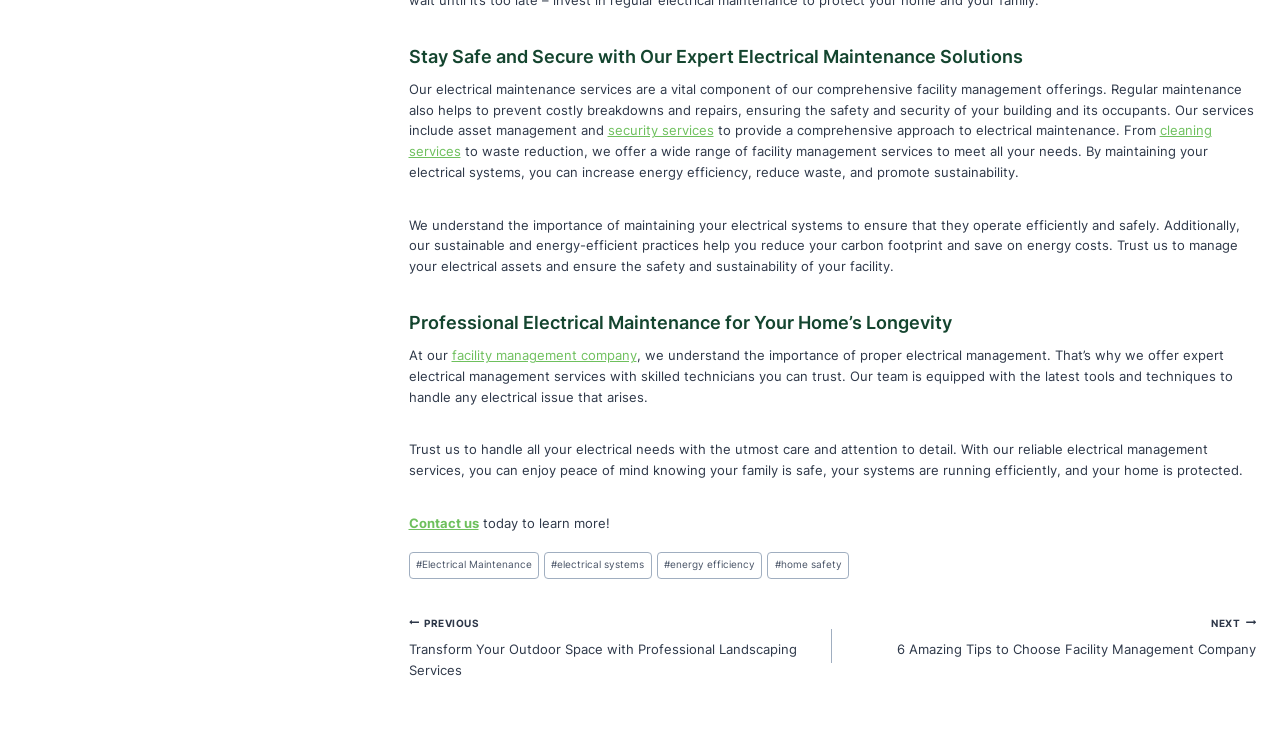Pinpoint the bounding box coordinates of the area that must be clicked to complete this instruction: "Reply to the message".

None